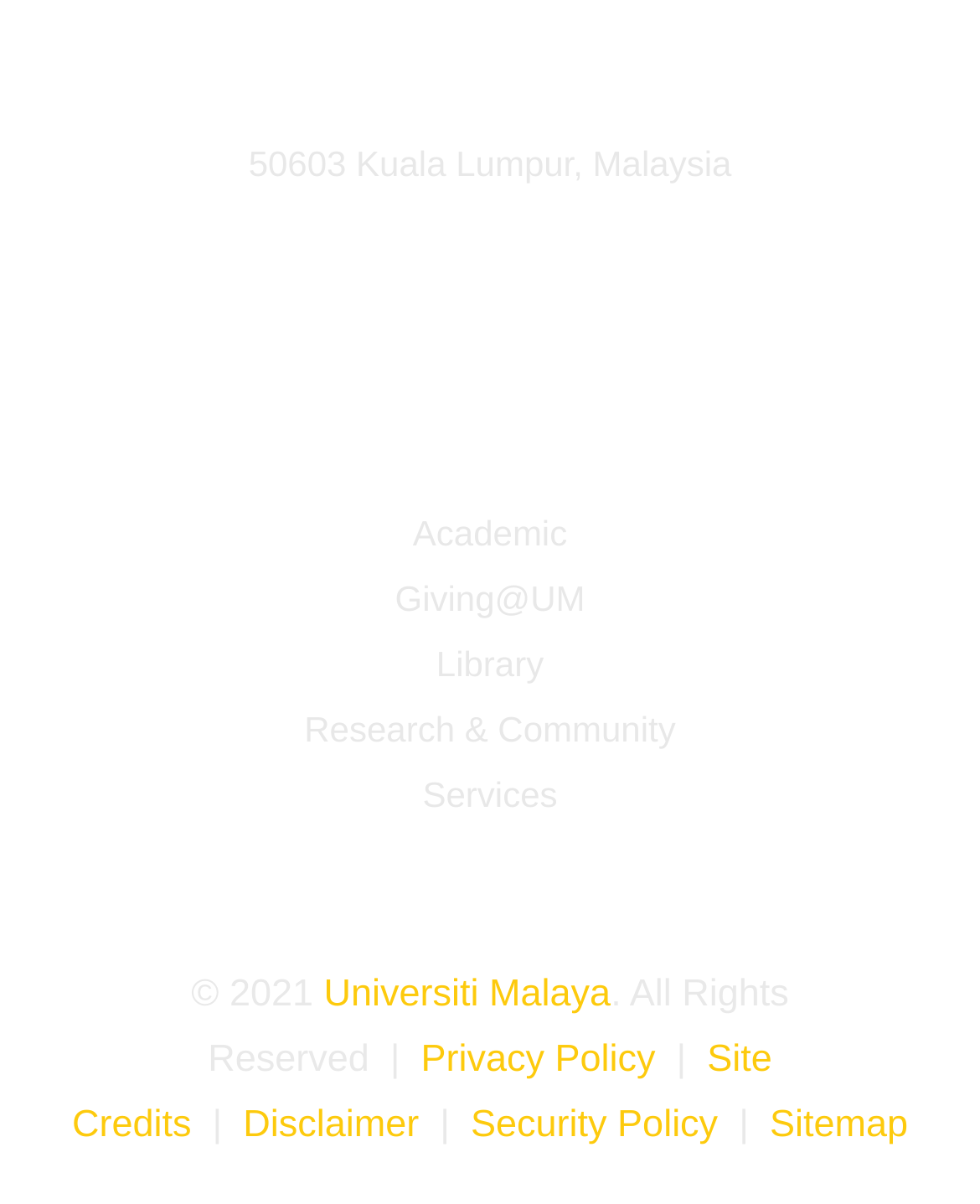Provide a short, one-word or phrase answer to the question below:
What is the second quick link?

Giving@UM